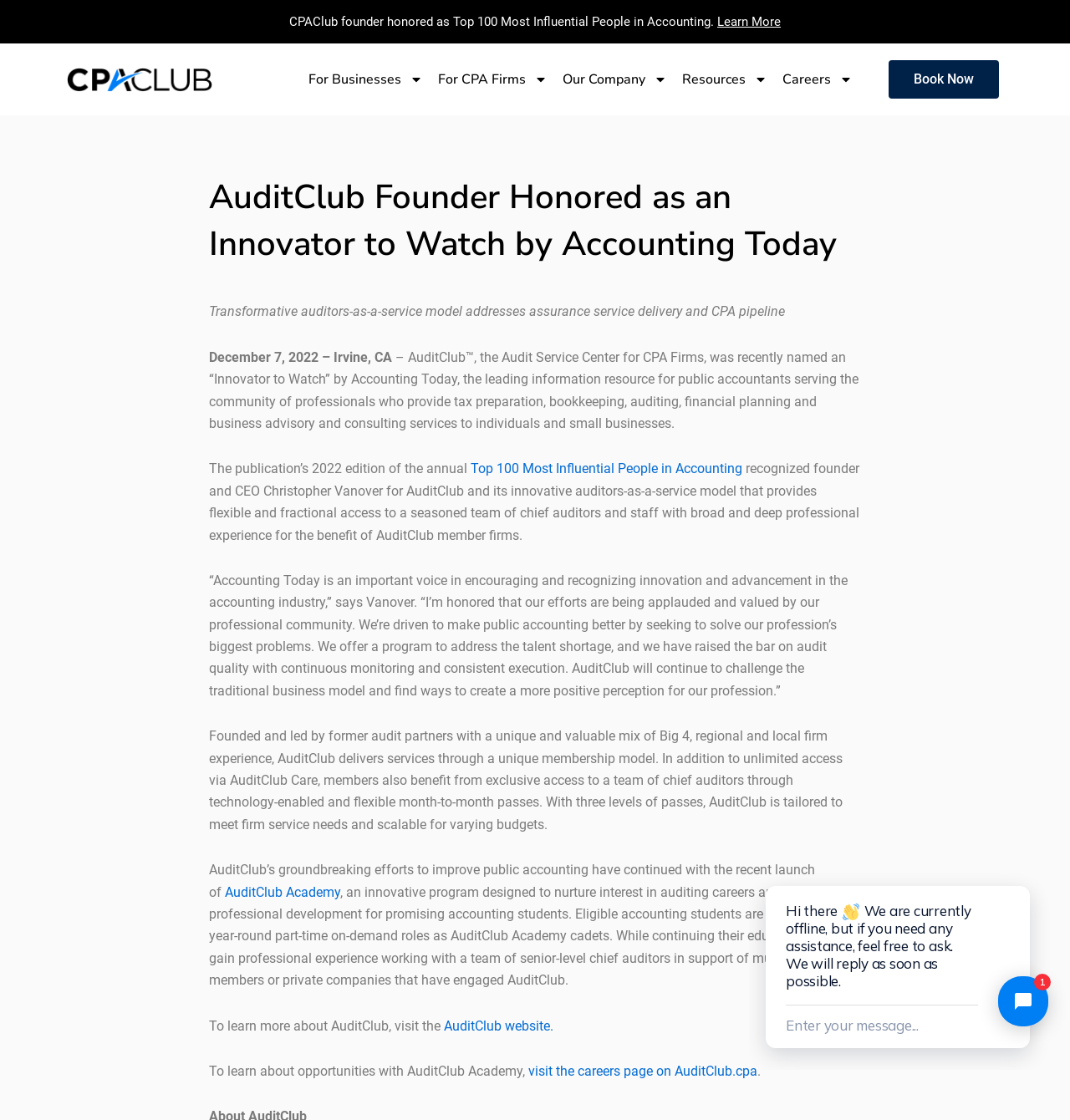What is the company name mentioned in the webpage?
Using the details from the image, give an elaborate explanation to answer the question.

I found the company name 'AuditClub' by looking at the text content of the webpage, specifically the heading 'AuditClub Founder Honored as an Innovator to Watch by Accounting Today' and other mentions of 'AuditClub' throughout the page.